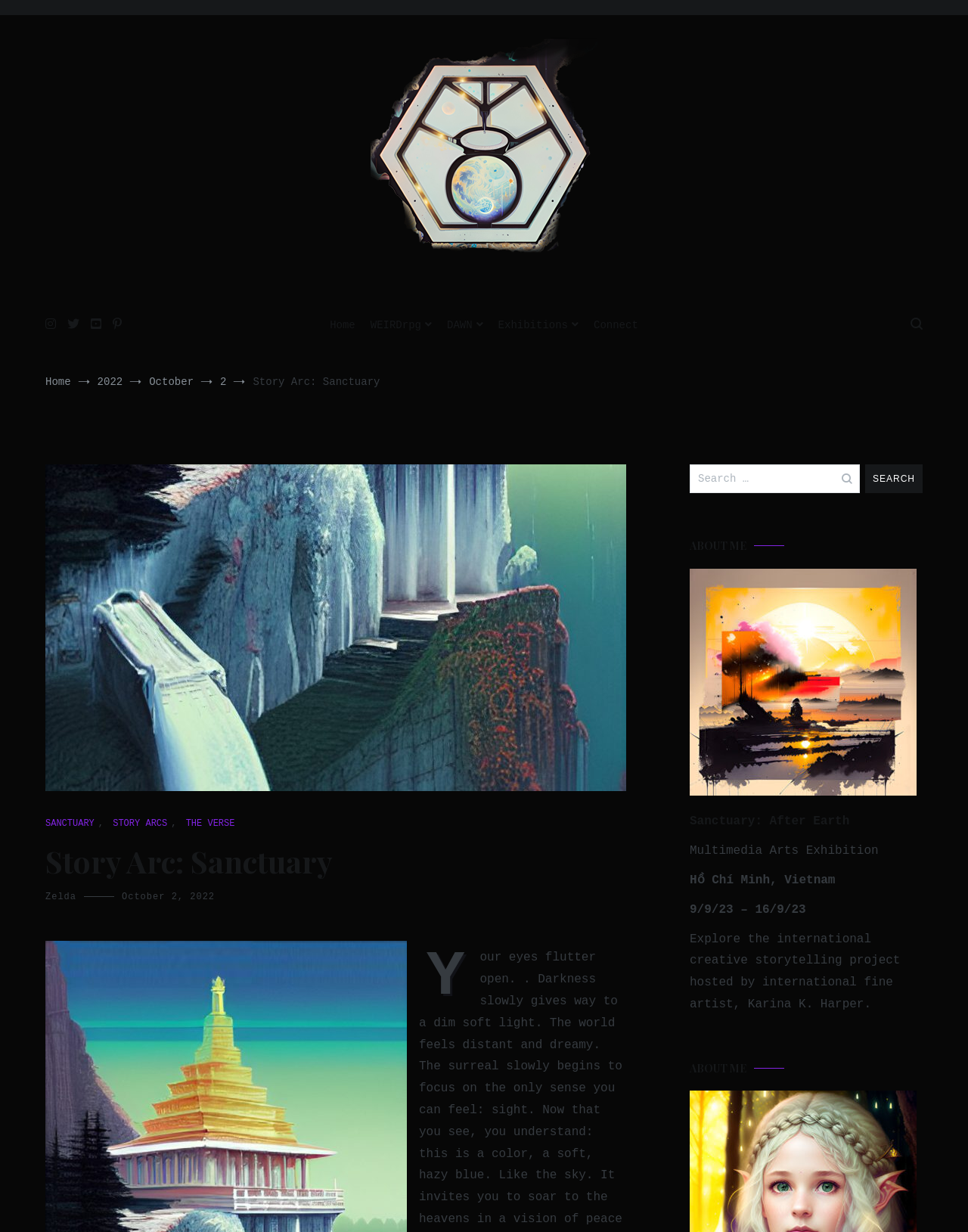Utilize the information from the image to answer the question in detail:
What is the date range of the exhibition?

The date range of the exhibition can be found in the static text element '9/9/23 – 16/9/23' which is located near the link element 'Sanctuary: After Earth', indicating that the exhibition is taking place from September 9, 2023 to September 16, 2023.